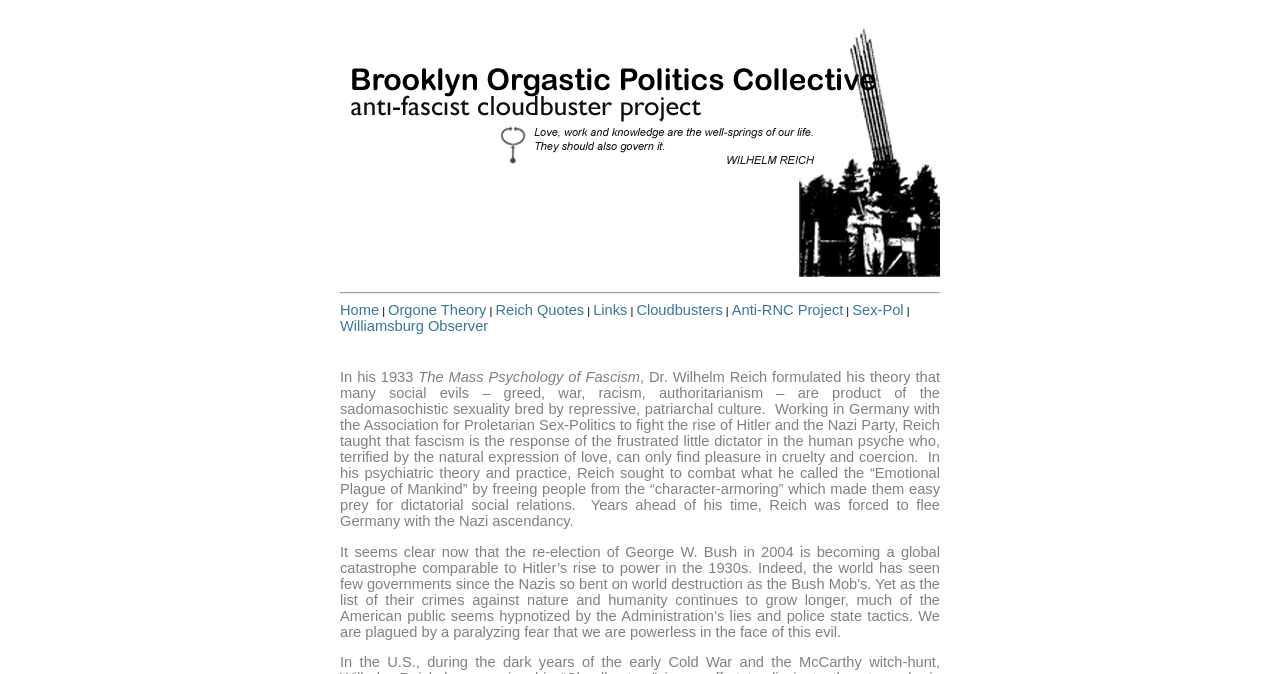Please examine the image and answer the question with a detailed explanation:
What is the first item in the top navigation bar?

I looked at the top navigation bar and found that the first item is a link with the text 'Home'.